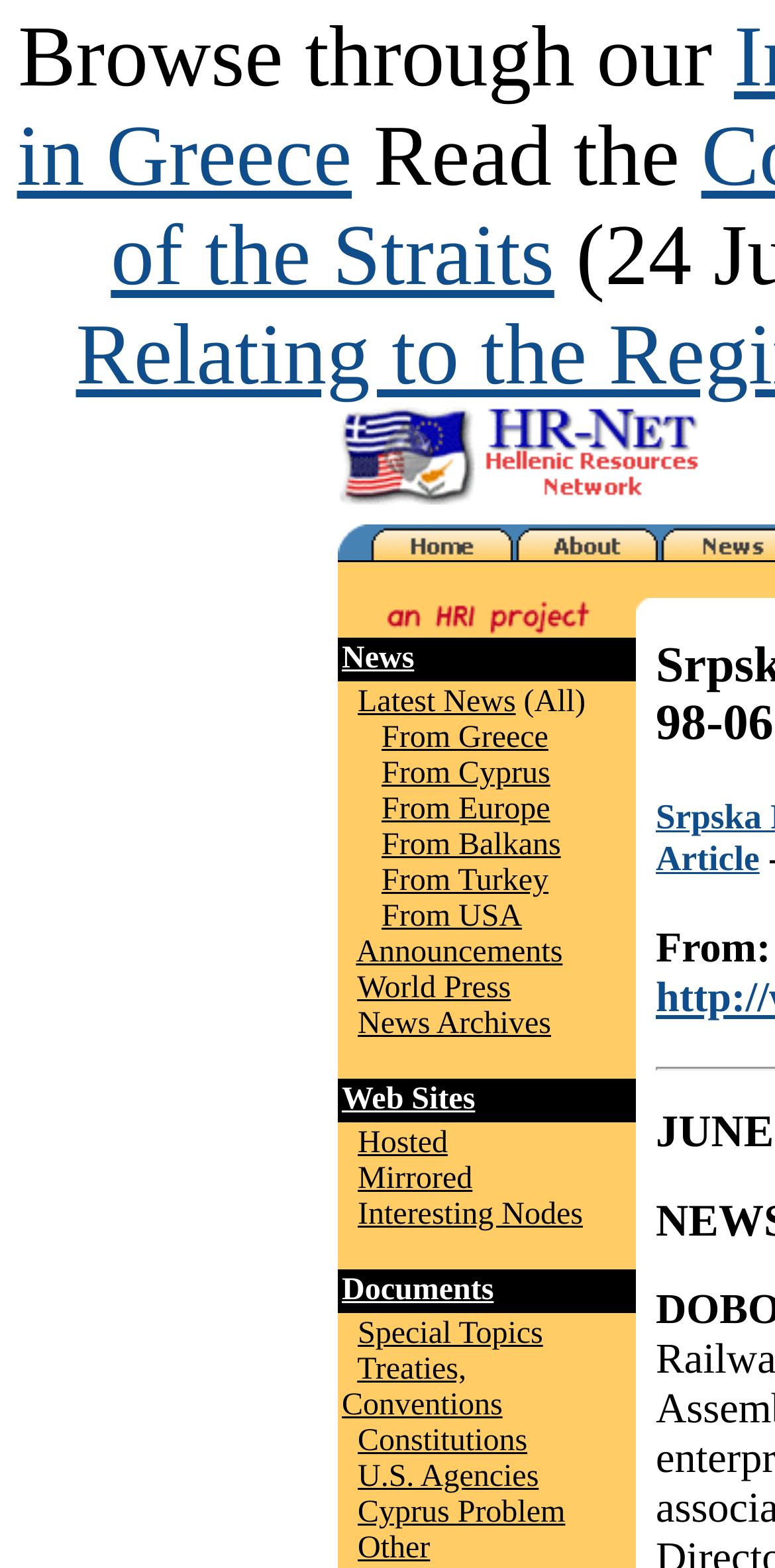Pinpoint the bounding box coordinates of the element you need to click to execute the following instruction: "Read the latest news". The bounding box should be represented by four float numbers between 0 and 1, in the format [left, top, right, bottom].

[0.454, 0.07, 0.905, 0.13]